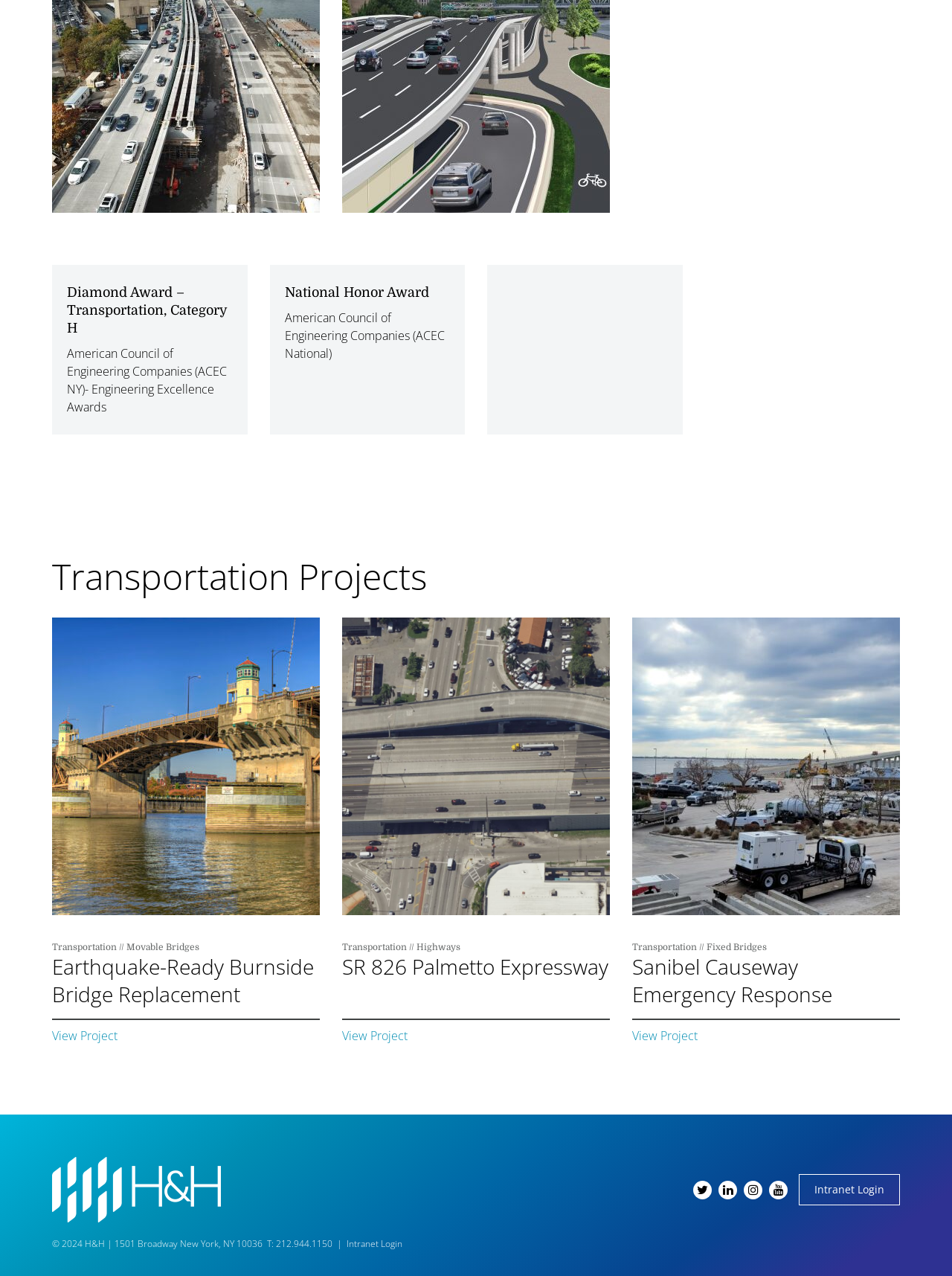How many social media links are there?
Utilize the information in the image to give a detailed answer to the question.

I counted the number of links with social media icons, which are ' twitter', ' linkedin', ' instagram', and ' youtube'. There are four such links.